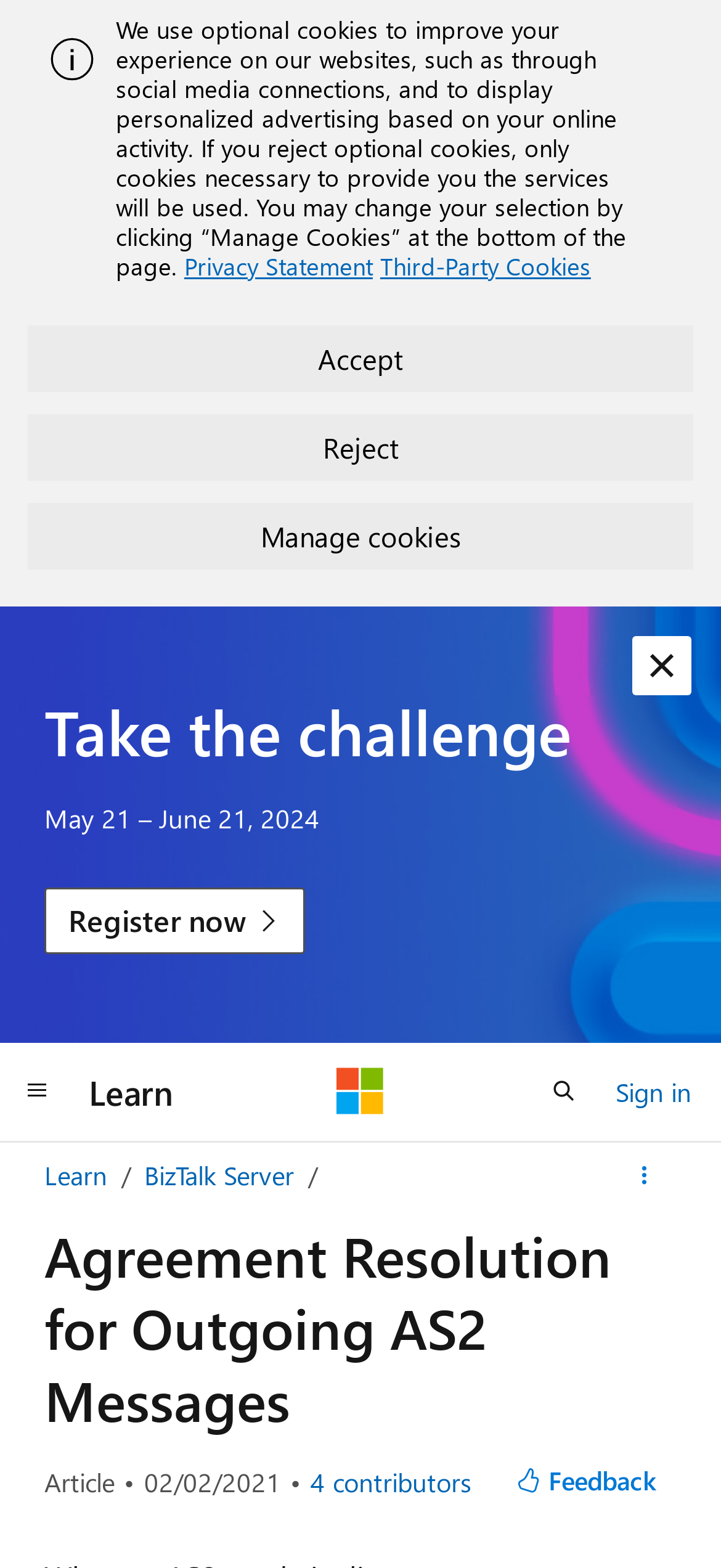Identify the bounding box of the UI element that matches this description: "aria-label="Global navigation" title="Global navigation"".

[0.0, 0.675, 0.103, 0.717]